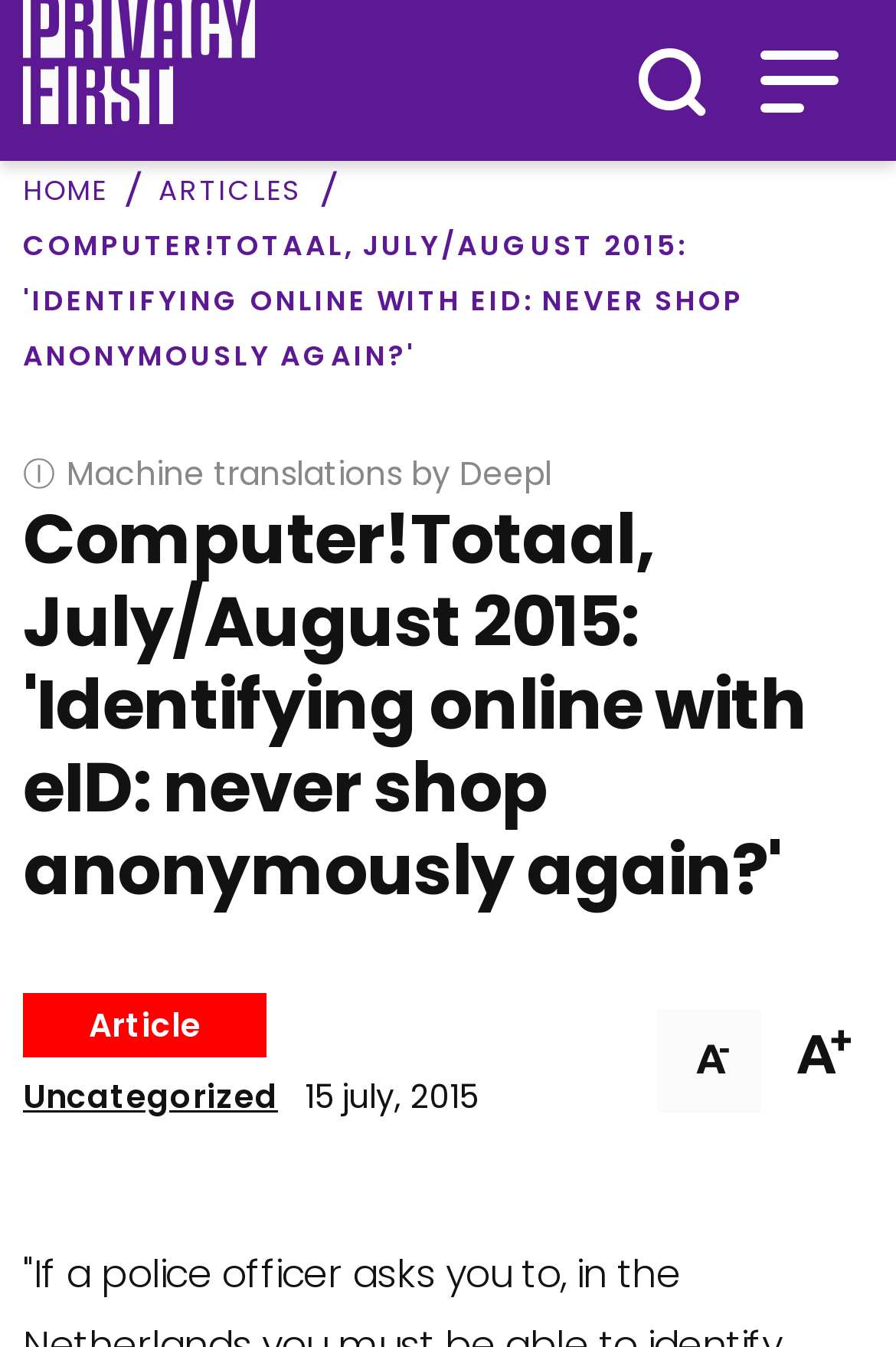What is the category of the article?
Examine the screenshot and reply with a single word or phrase.

Uncategorized